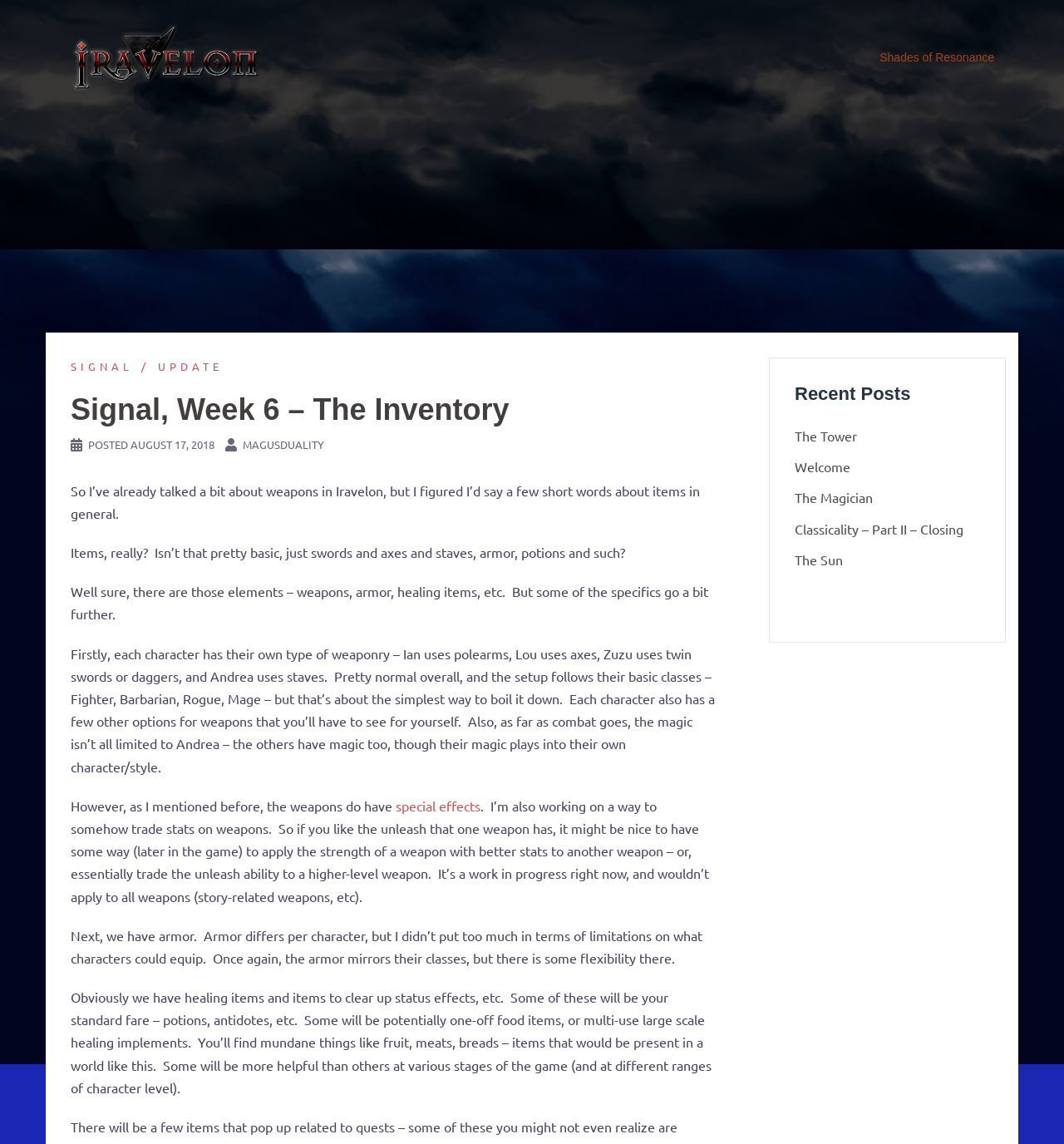Respond to the question with just a single word or phrase: 
What is the date of the post?

AUGUST 17, 2018